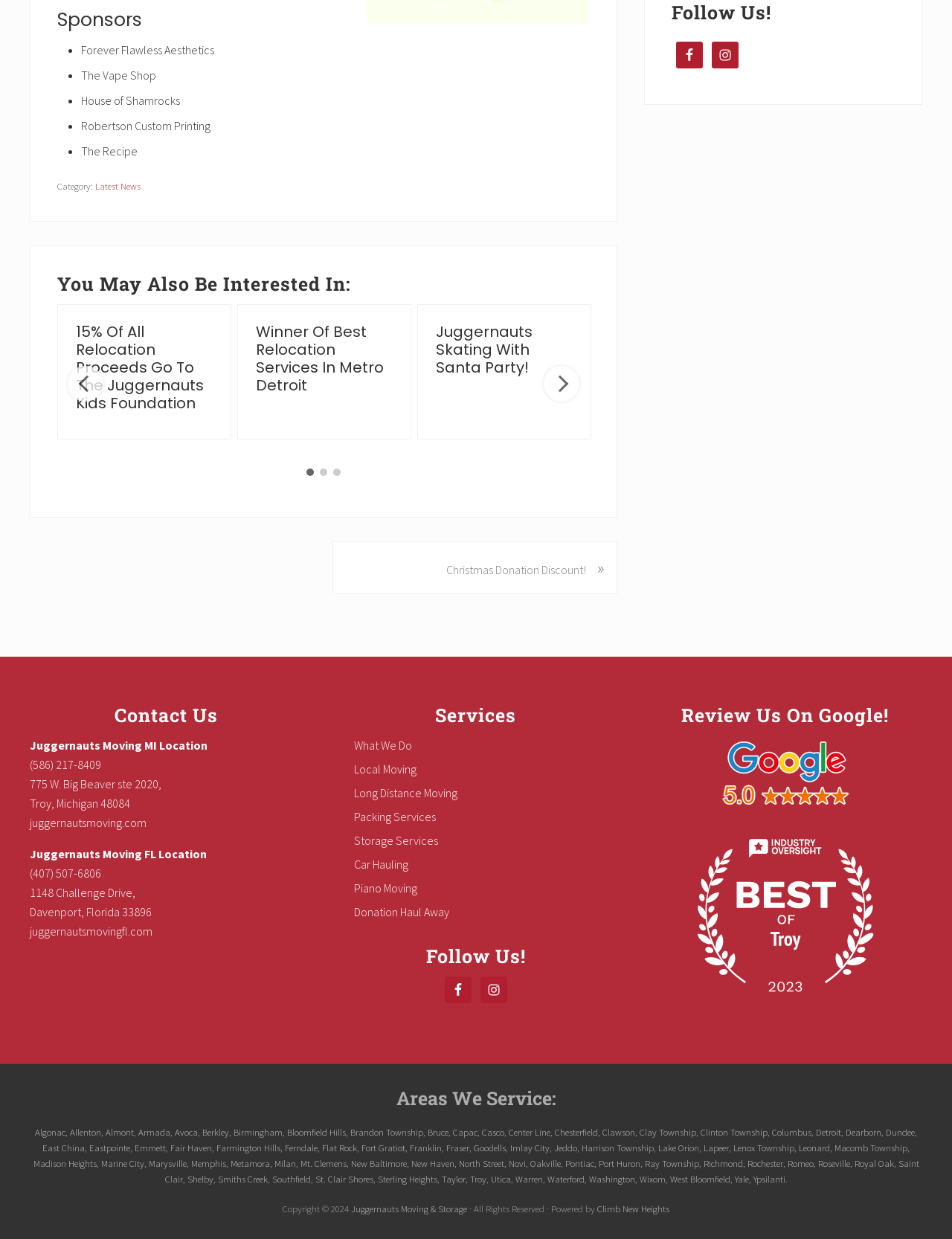From the screenshot, find the bounding box of the UI element matching this description: "Previous Post". Supply the bounding box coordinates in the form [left, top, right, bottom], each a float between 0 and 1.

None